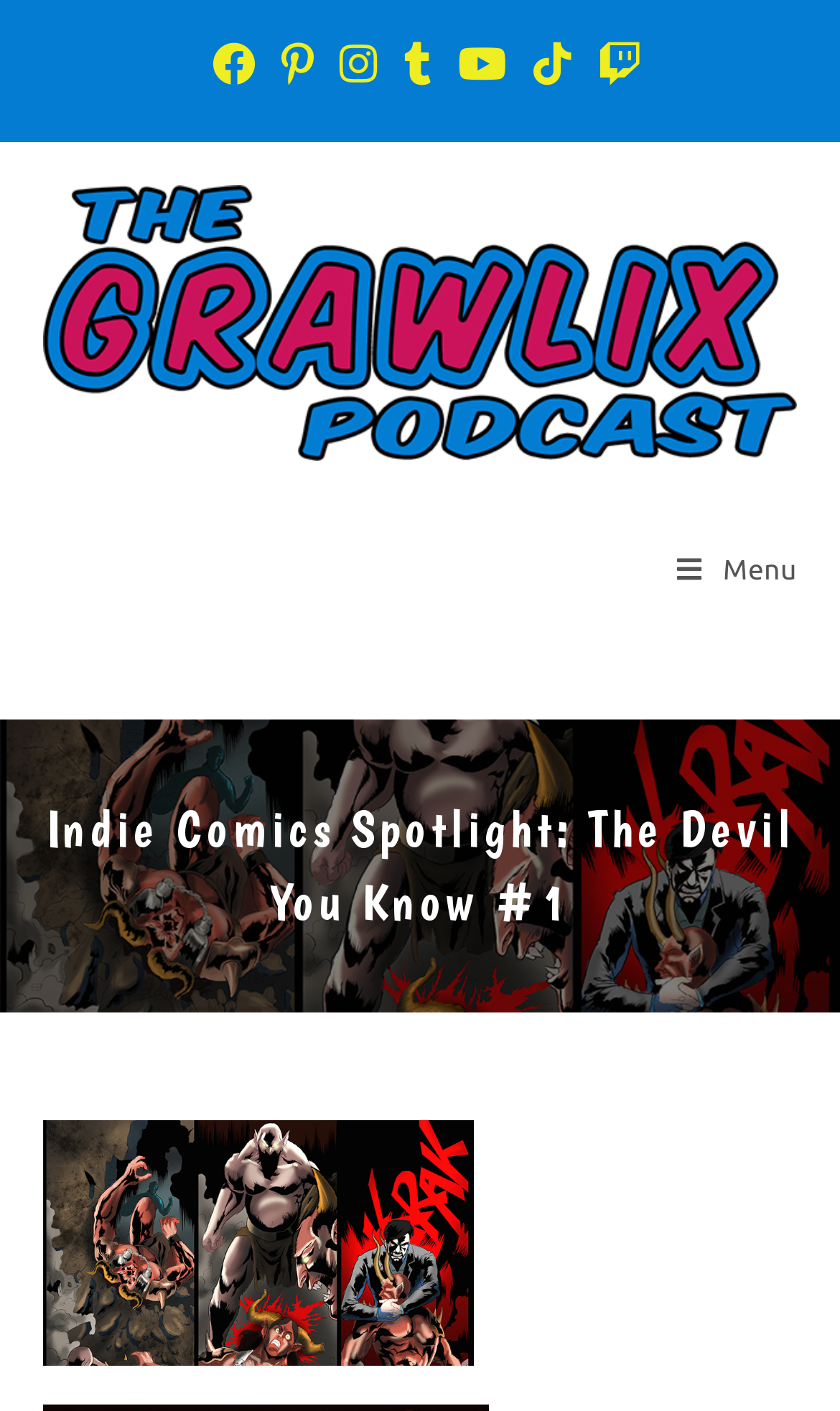Show the bounding box coordinates of the region that should be clicked to follow the instruction: "Read Indie Comics Spotlight: The Devil You Know #1."

[0.051, 0.793, 0.564, 0.968]